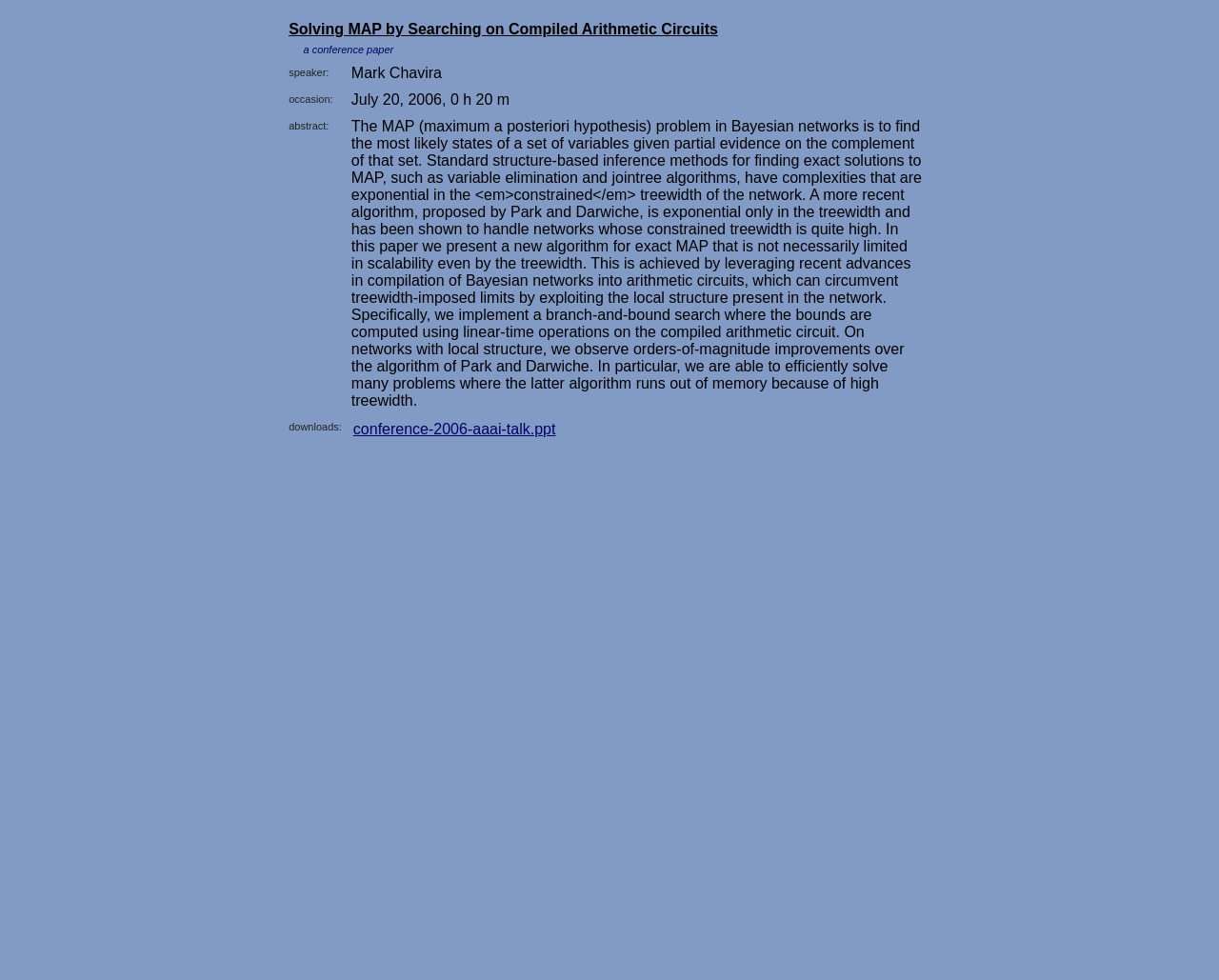Summarize the webpage comprehensively, mentioning all visible components.

The webpage is about a talk titled "Solving MAP by Searching on Compiled Arithmetic Circuits" from the Automated Reasoning Group at UCLA. The talk is listed as VIEW TALK #17.

At the top-left corner, there is a table with multiple rows. The first row is empty. The second row contains the title of the talk. The third row has a description of the talk, which is a conference paper. The fourth row lists the speaker, Mark Chavira, with some empty cells on the right. The fifth row specifies the occasion of the talk, which is July 20, 2006, at 0 hours 20 minutes.

Below the occasion, there is an abstract of the talk, which is a lengthy text describing the MAP problem in Bayesian networks and a new algorithm for exact MAP. The abstract is divided into two columns, with the title "abstract:" on the left and the text on the right.

Further down, there is a section labeled "downloads:" with a link to a PowerPoint presentation file named "conference-2006-aaai-talk.ppt". The link is located on the right side of the section, with some empty space on the left.

There are no images on the page. The layout is primarily composed of tables with multiple rows and columns, with text and links arranged within them.